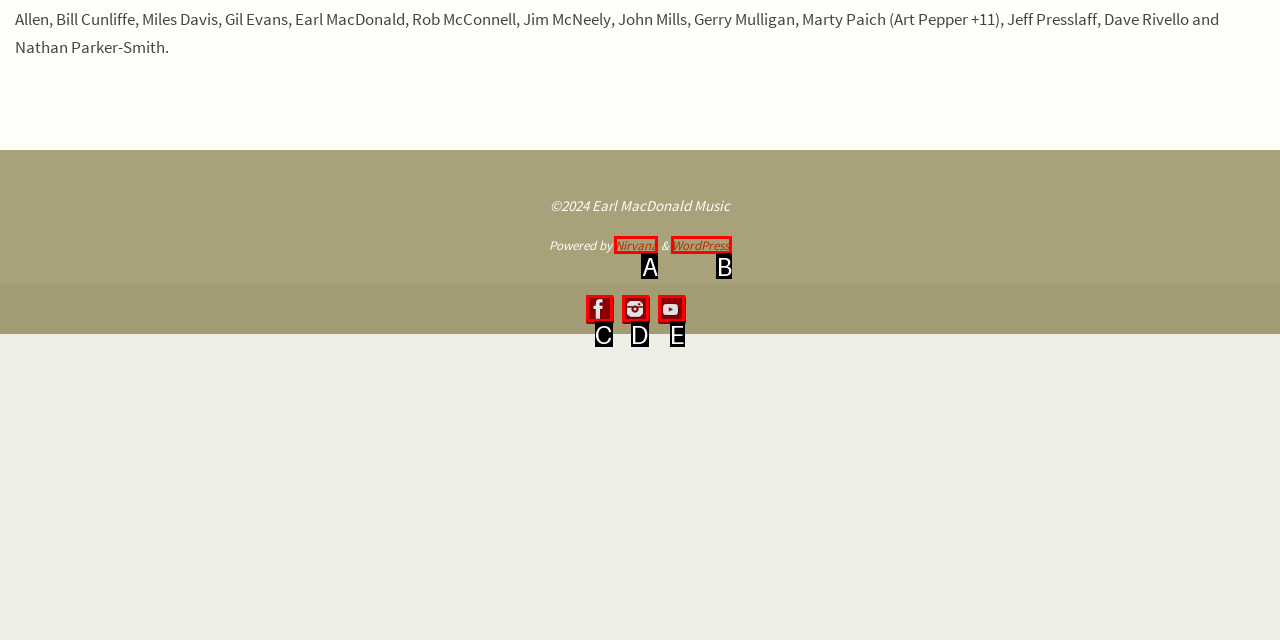Identify the HTML element that corresponds to the description: About Us Provide the letter of the correct option directly.

None